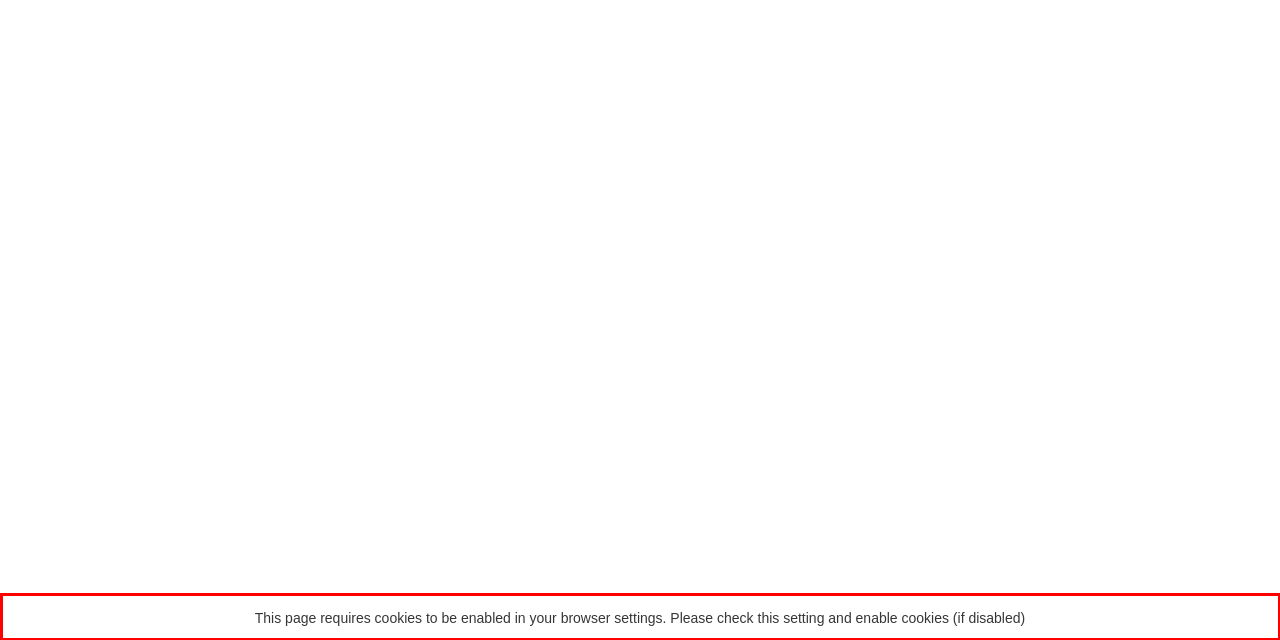You have a screenshot of a webpage, and there is a red bounding box around a UI element. Utilize OCR to extract the text within this red bounding box.

This page requires cookies to be enabled in your browser settings. Please check this setting and enable cookies (if disabled)